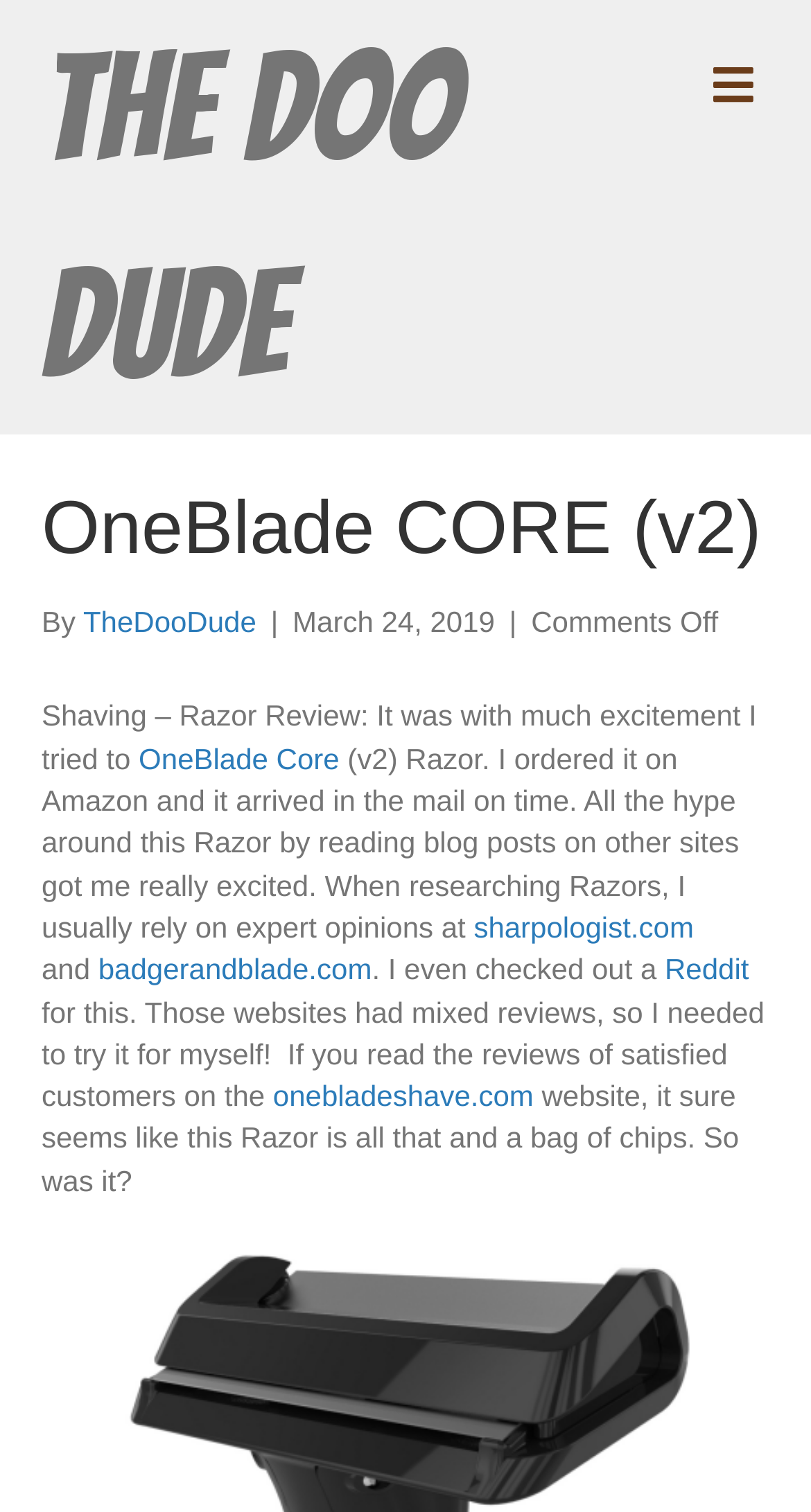Please identify the bounding box coordinates of the region to click in order to complete the given instruction: "Go to 'Reddit' for discussions". The coordinates should be four float numbers between 0 and 1, i.e., [left, top, right, bottom].

[0.82, 0.63, 0.923, 0.652]